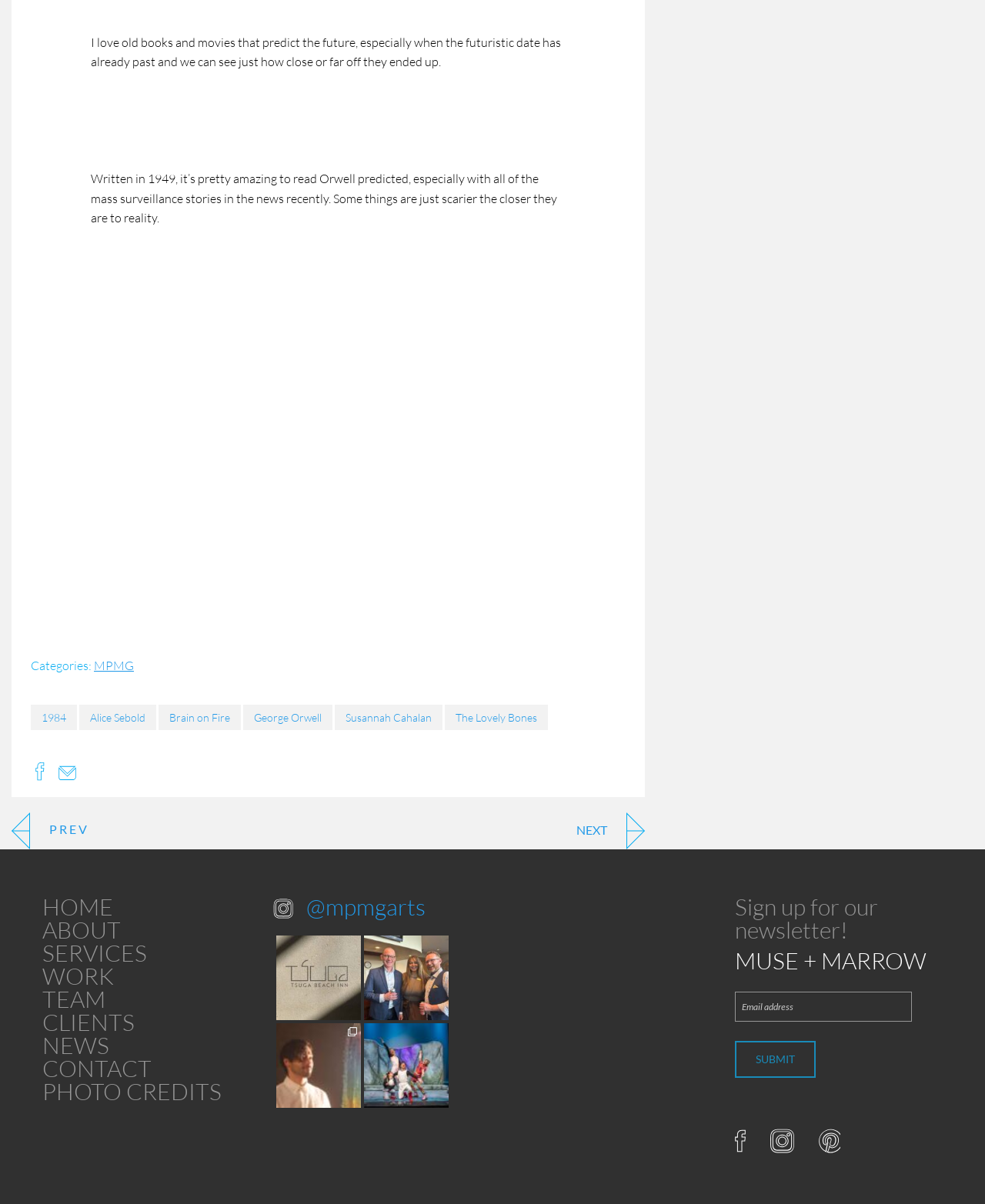Locate the bounding box coordinates of the area you need to click to fulfill this instruction: 'Click on the 'George Orwell' link'. The coordinates must be in the form of four float numbers ranging from 0 to 1: [left, top, right, bottom].

[0.247, 0.585, 0.338, 0.606]